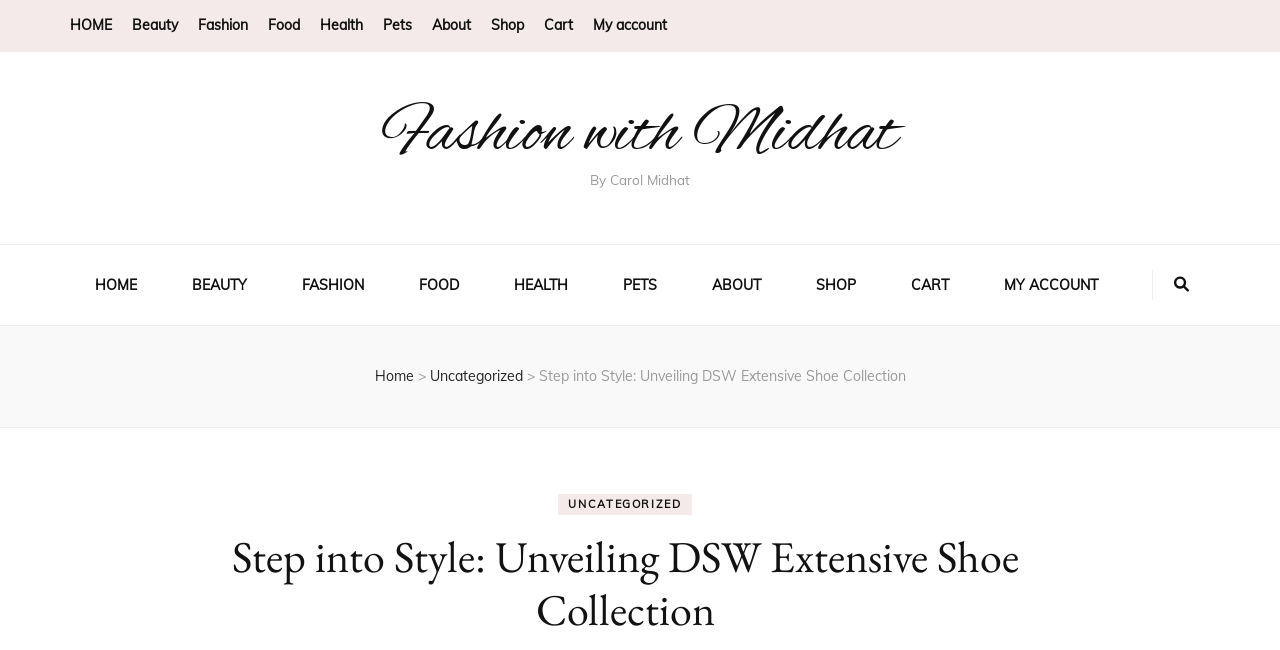Using the description: "aria-label="search toggle button"", identify the bounding box of the corresponding UI element in the screenshot.

[0.917, 0.416, 0.929, 0.462]